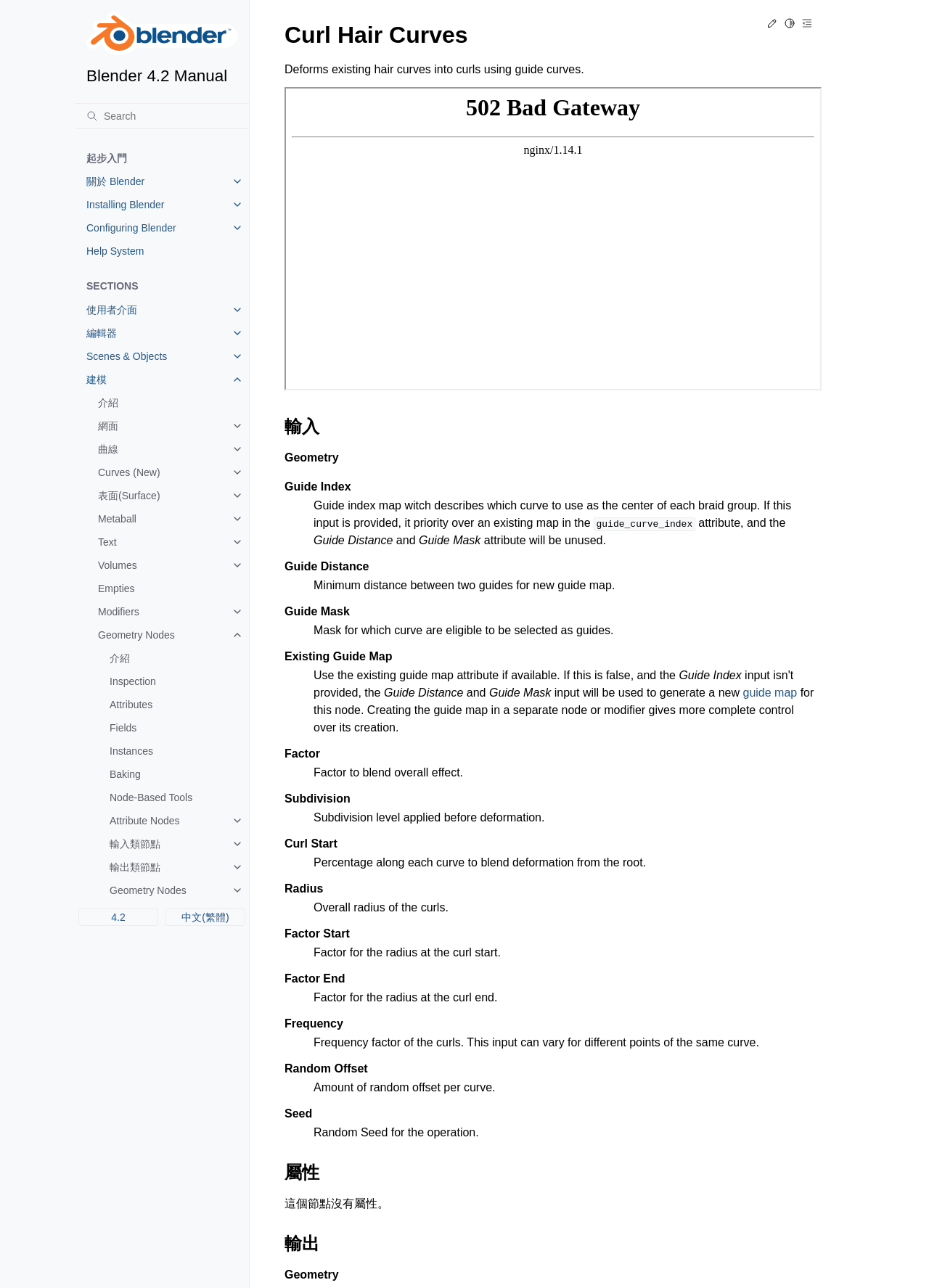Can you specify the bounding box coordinates of the area that needs to be clicked to fulfill the following instruction: "Click on Curves (New) link"?

[0.093, 0.358, 0.268, 0.376]